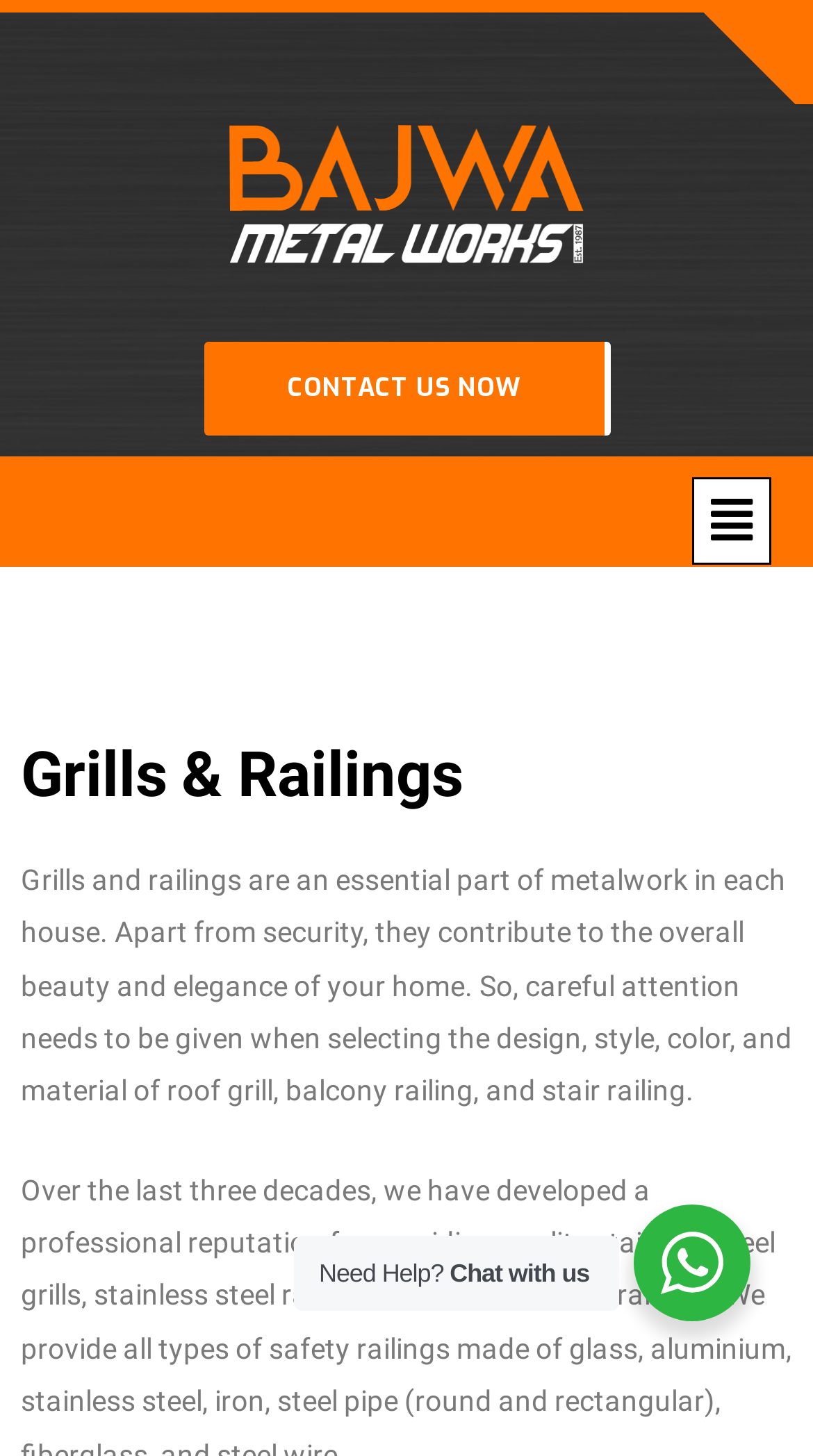Given the element description Facebook, identify the bounding box coordinates for the UI element on the webpage screenshot. The format should be (top-left x, top-left y, bottom-right x, bottom-right y), with values between 0 and 1.

[0.692, 0.141, 0.795, 0.198]